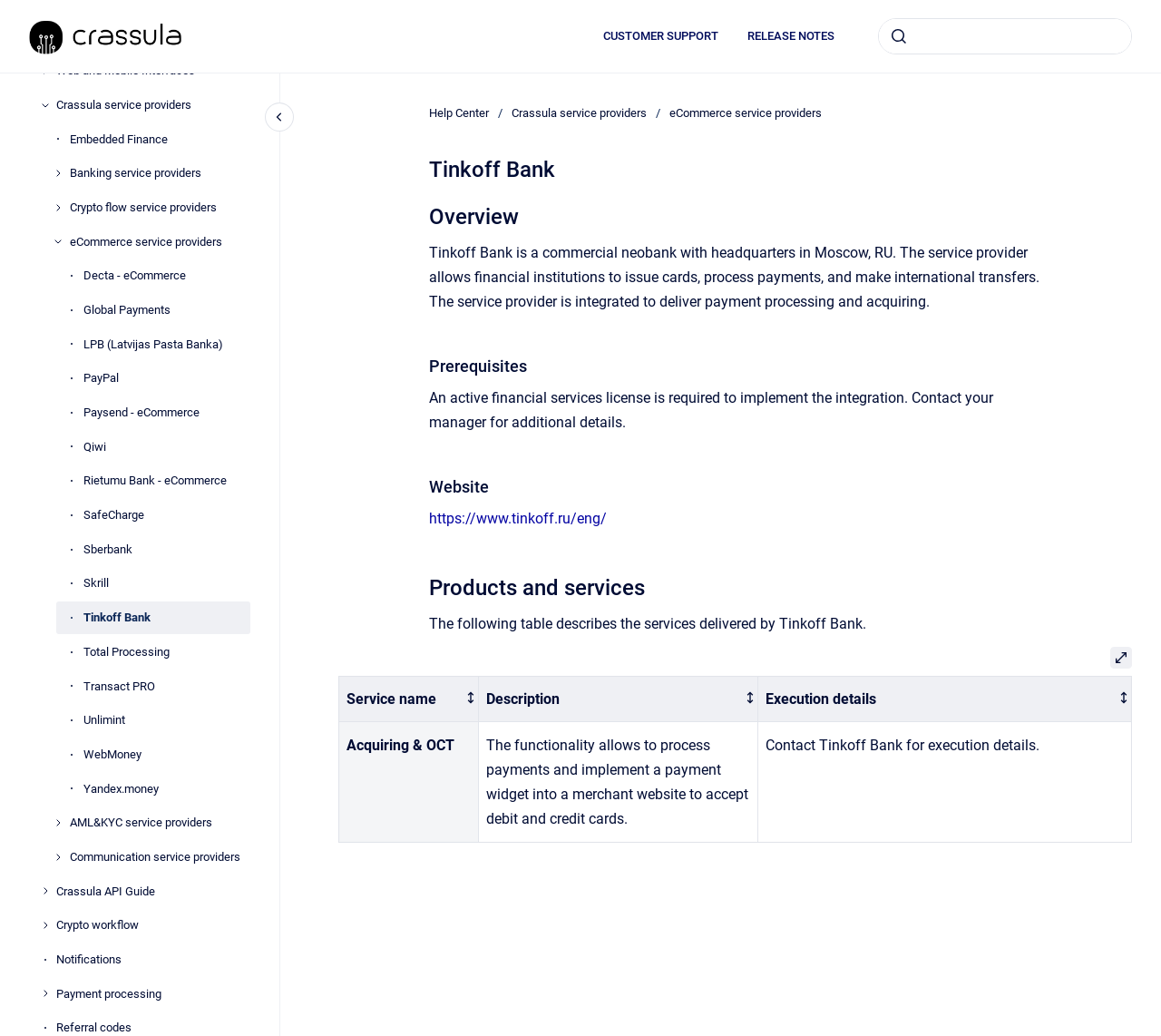Determine the bounding box coordinates of the clickable region to carry out the instruction: "Go to homepage".

[0.025, 0.018, 0.156, 0.053]